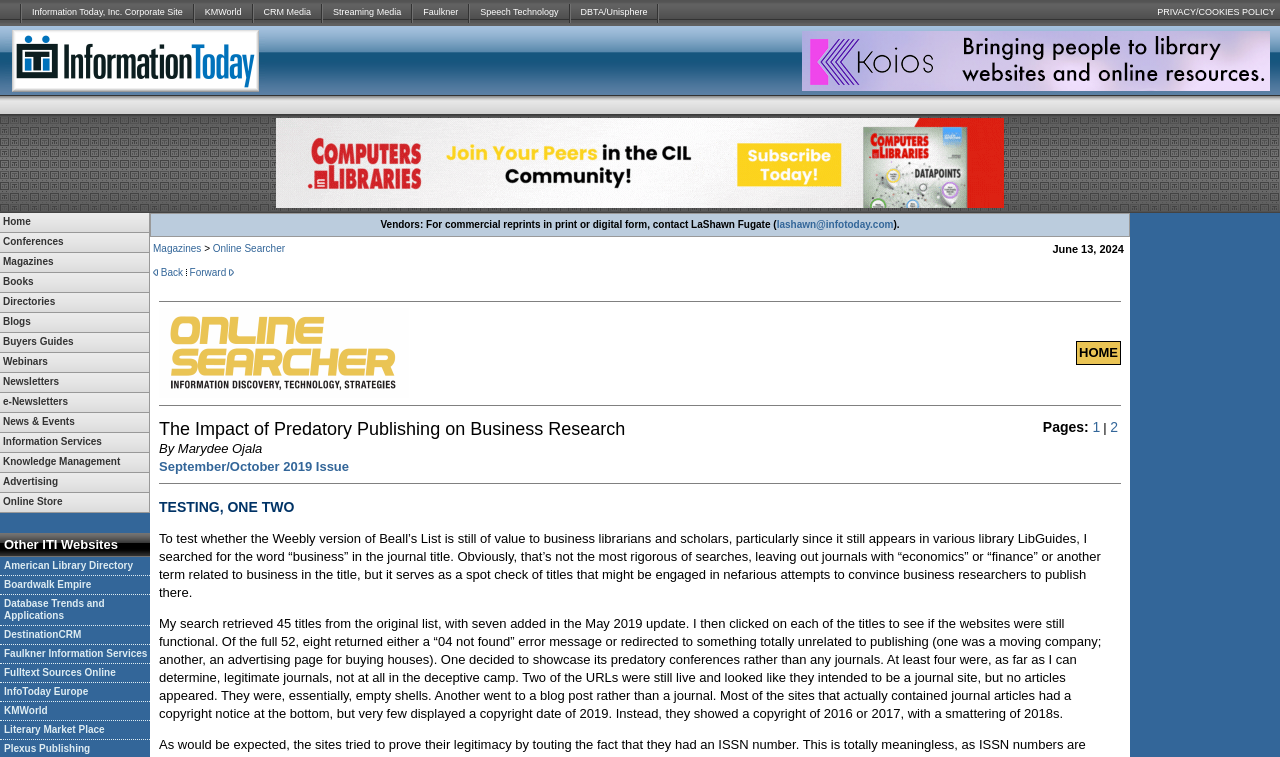Predict the bounding box coordinates for the UI element described as: "Database Trends and Applications". The coordinates should be four float numbers between 0 and 1, presented as [left, top, right, bottom].

[0.0, 0.786, 0.117, 0.827]